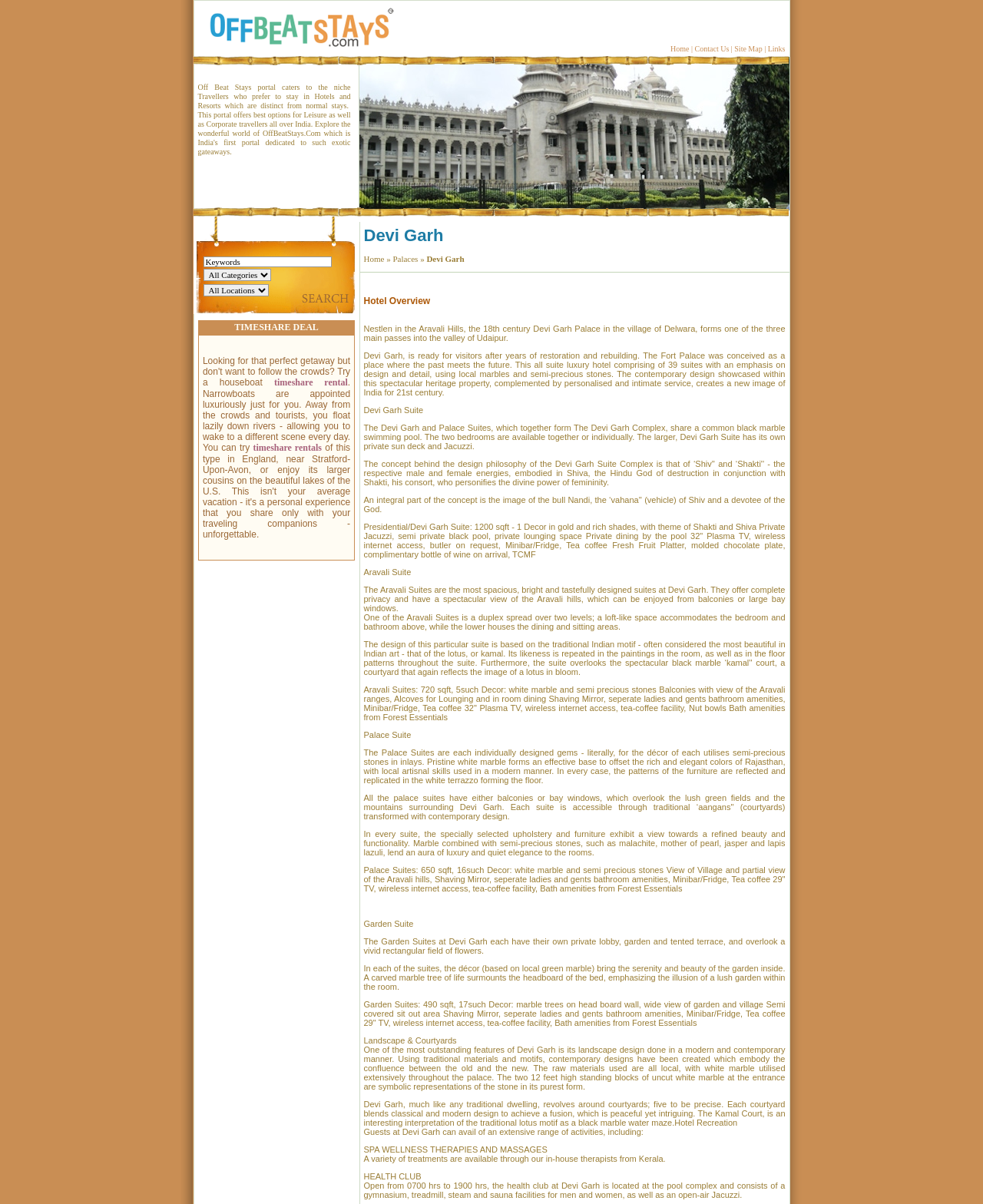Reply to the question with a brief word or phrase: What is the name of the suite with a duplex spread over two levels?

Aravali Suites